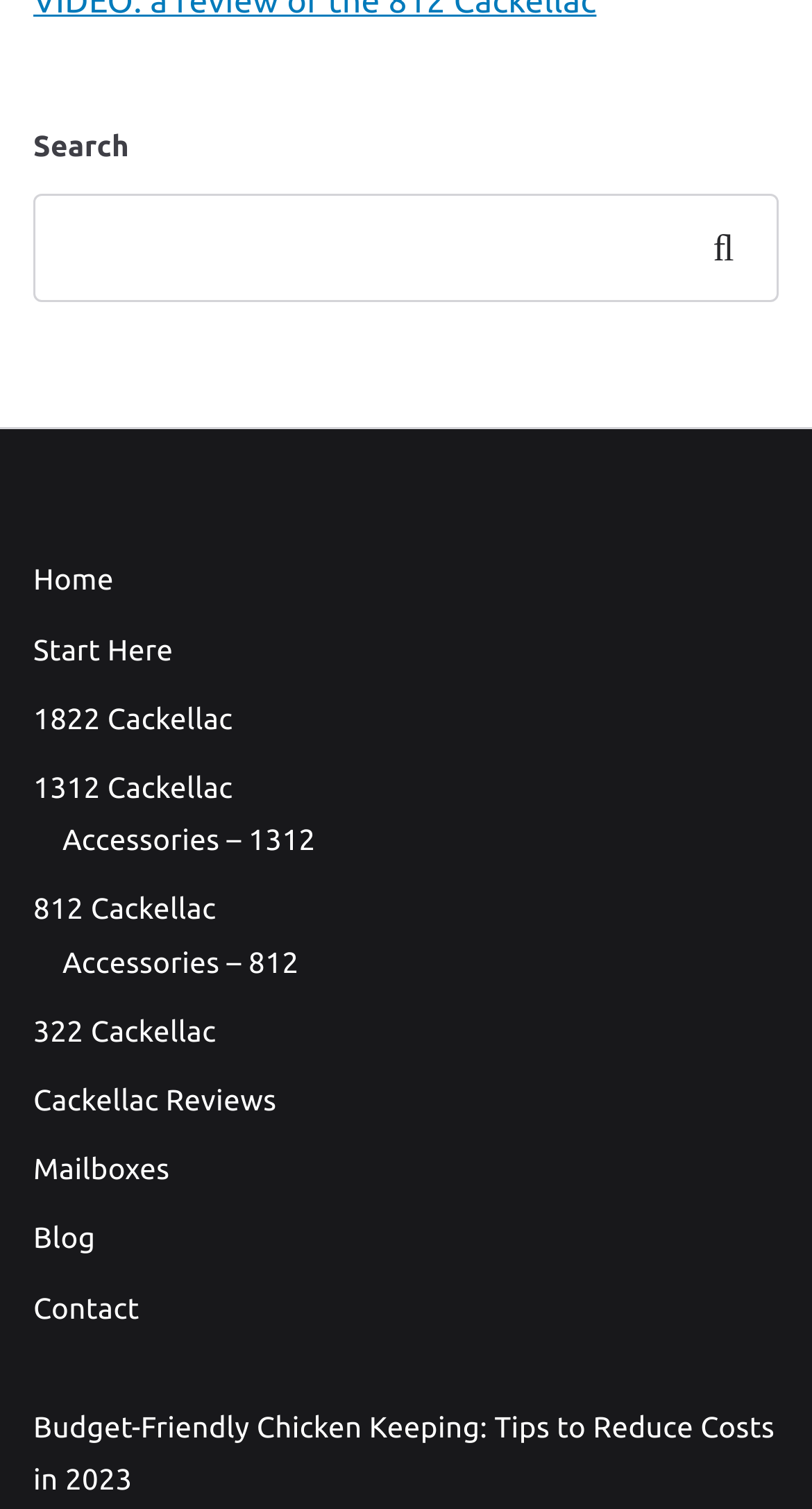Provide a one-word or short-phrase answer to the question:
What is the first link on the webpage?

Home